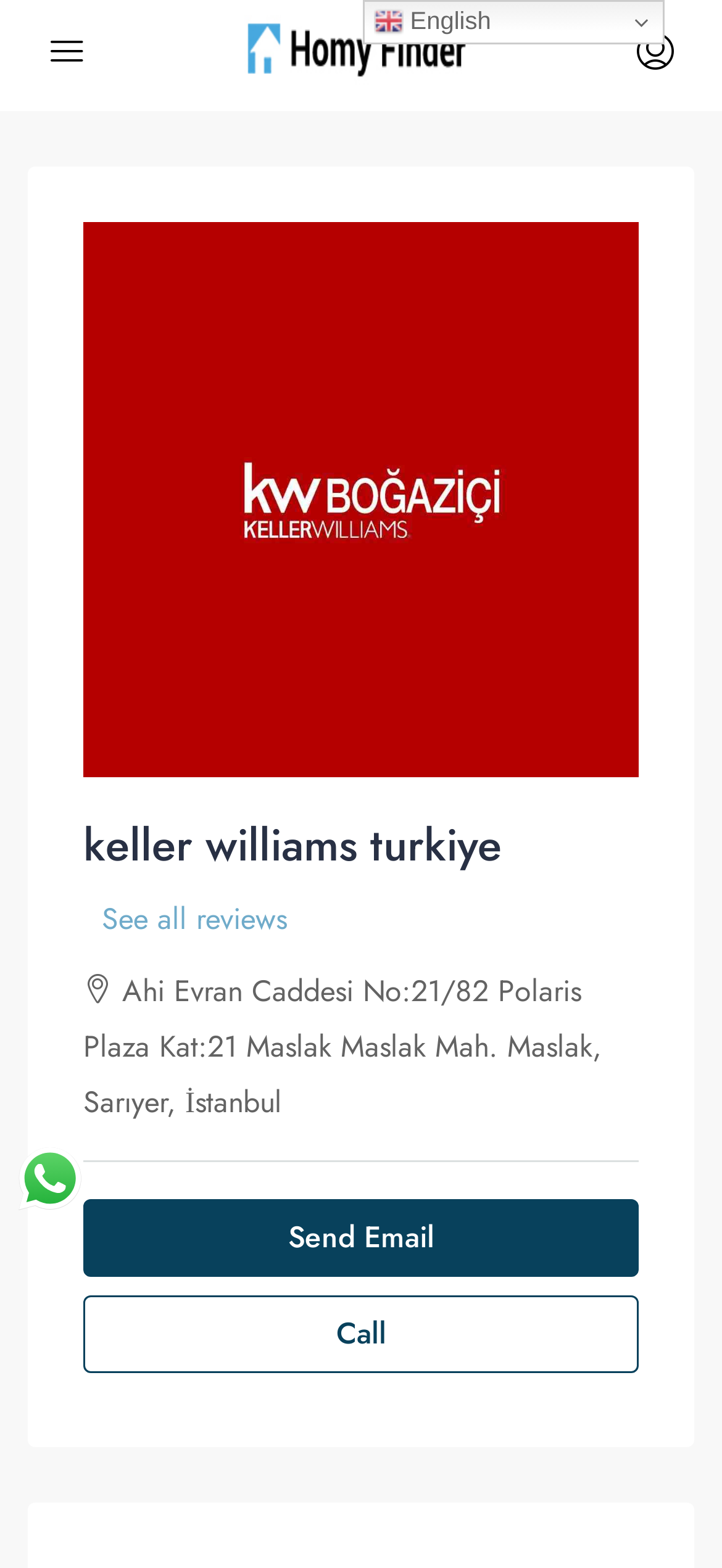Using the information in the image, could you please answer the following question in detail:
What is the purpose of the 'Send Email' button?

I inferred the purpose of the 'Send Email' button by its text content, which suggests that it is used to send an email to Keller Williams Turkiye.